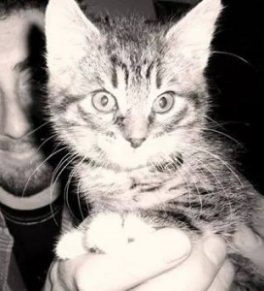Answer the question below in one word or phrase:
What is the kitten's age in the image?

youth